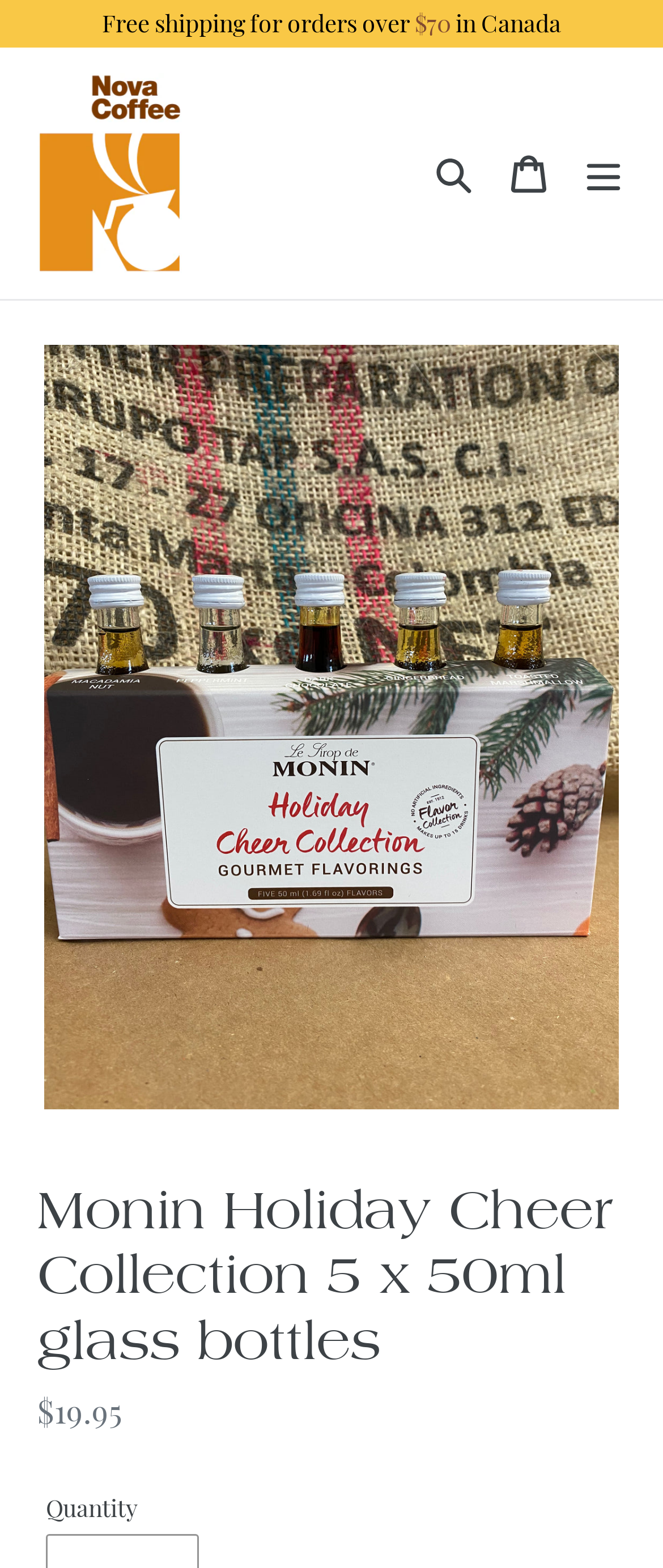Provide a one-word or one-phrase answer to the question:
What is the minimum order amount for free shipping in Canada?

70